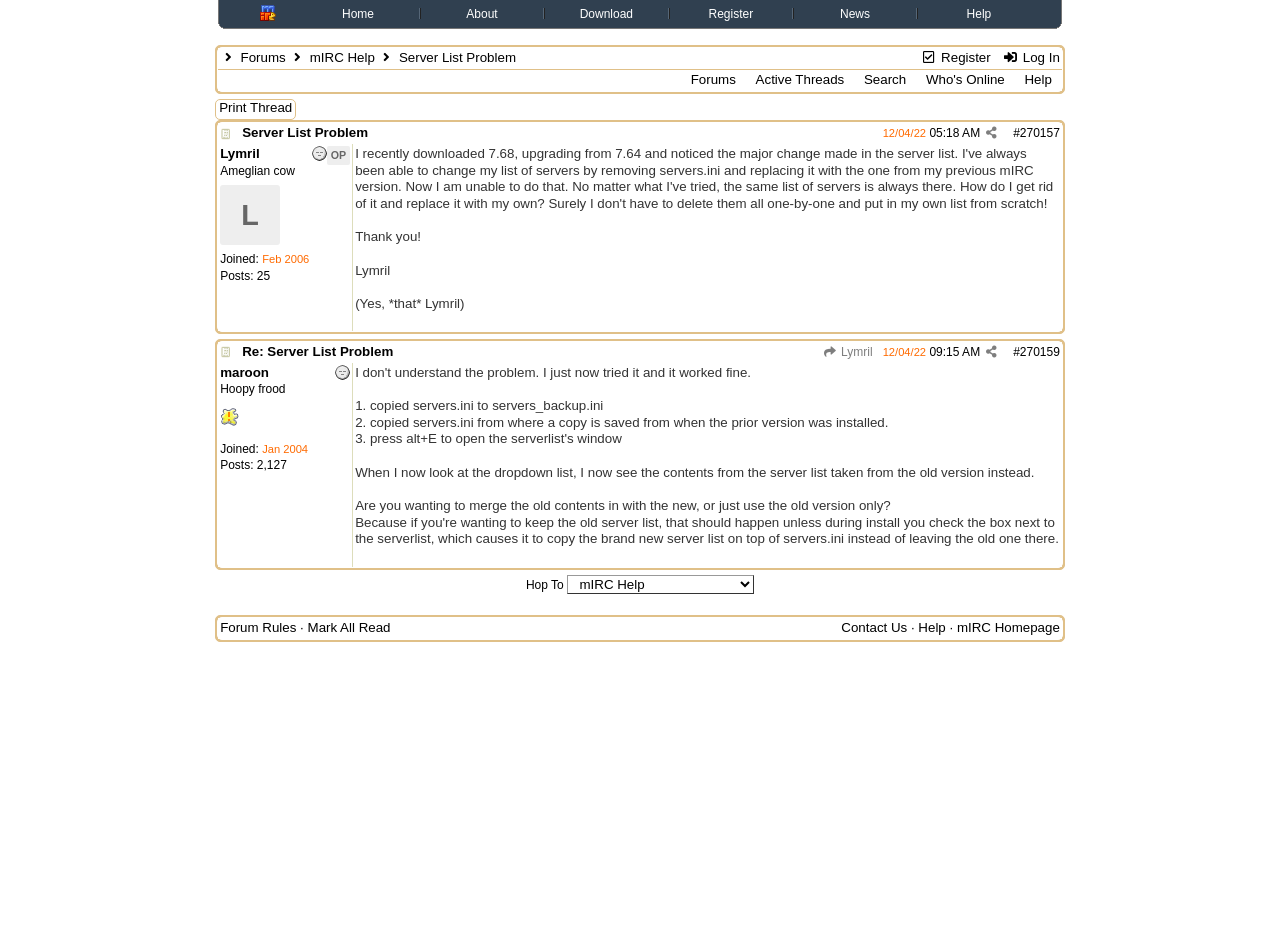Can you specify the bounding box coordinates of the area that needs to be clicked to fulfill the following instruction: "Search in the forum"?

[0.671, 0.075, 0.712, 0.093]